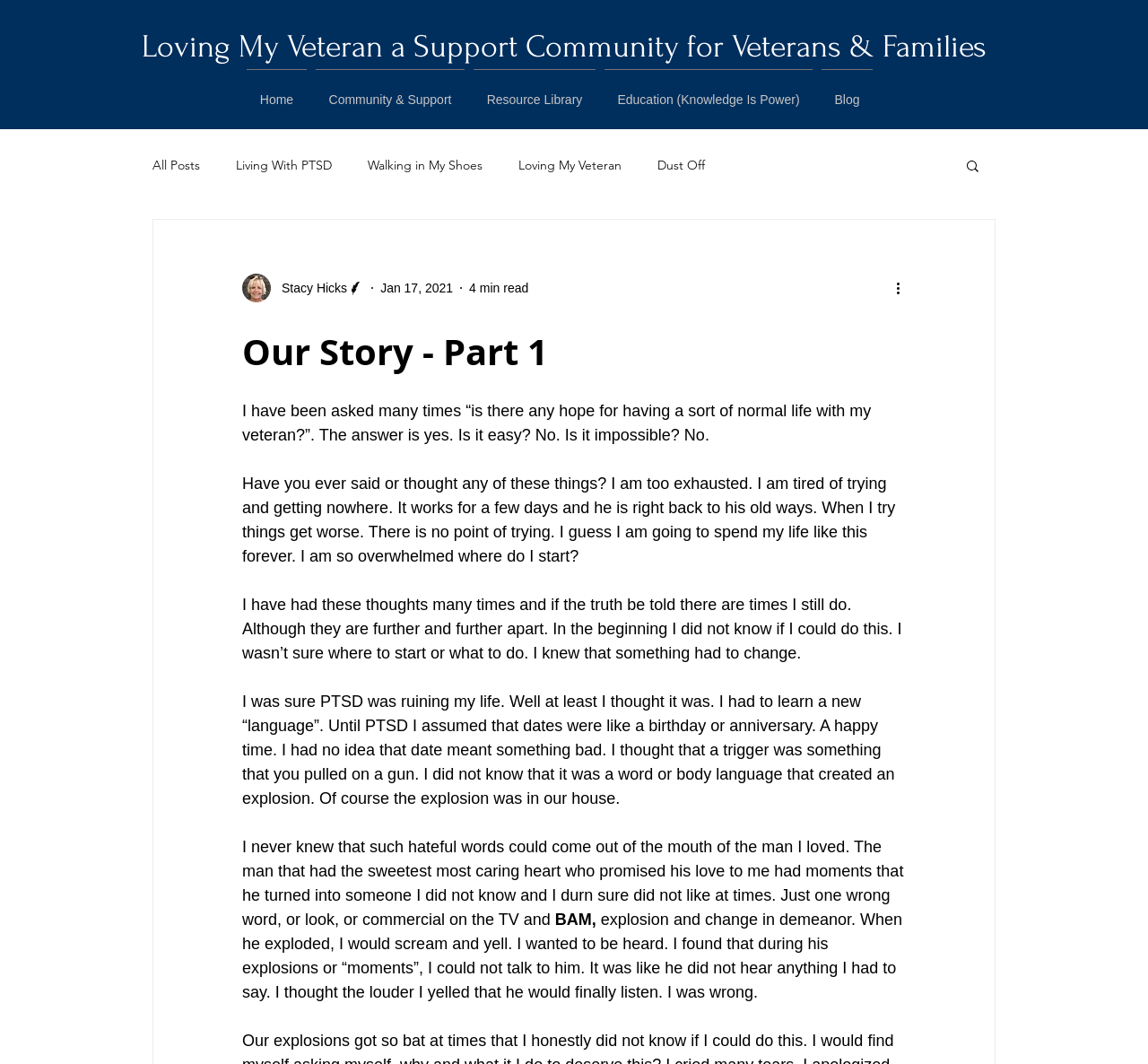Provide the bounding box coordinates, formatted as (top-left x, top-left y, bottom-right x, bottom-right y), with all values being floating point numbers between 0 and 1. Identify the bounding box of the UI element that matches the description: Register test

None